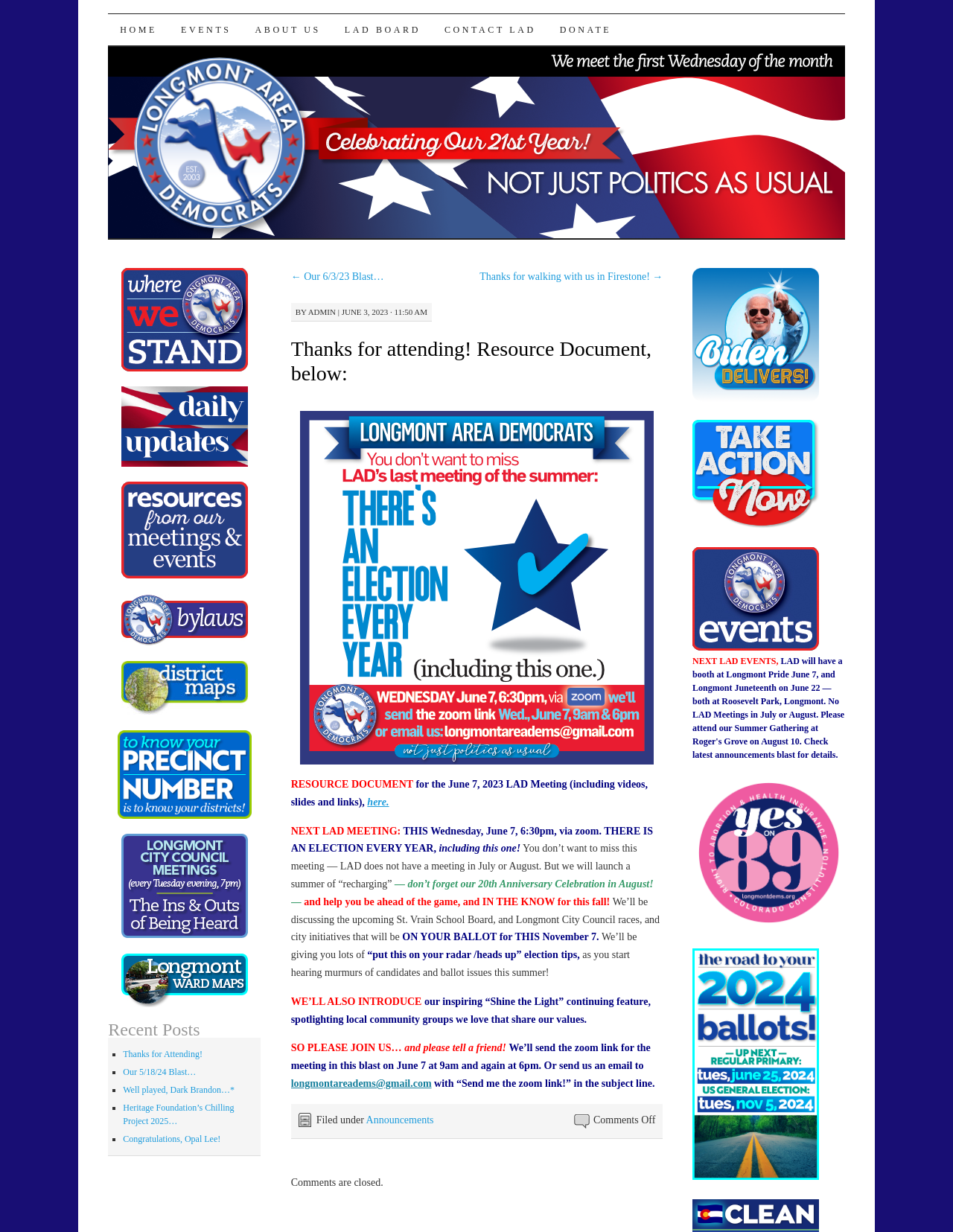Find and provide the bounding box coordinates for the UI element described here: "Contact LAD". The coordinates should be given as four float numbers between 0 and 1: [left, top, right, bottom].

[0.454, 0.011, 0.575, 0.037]